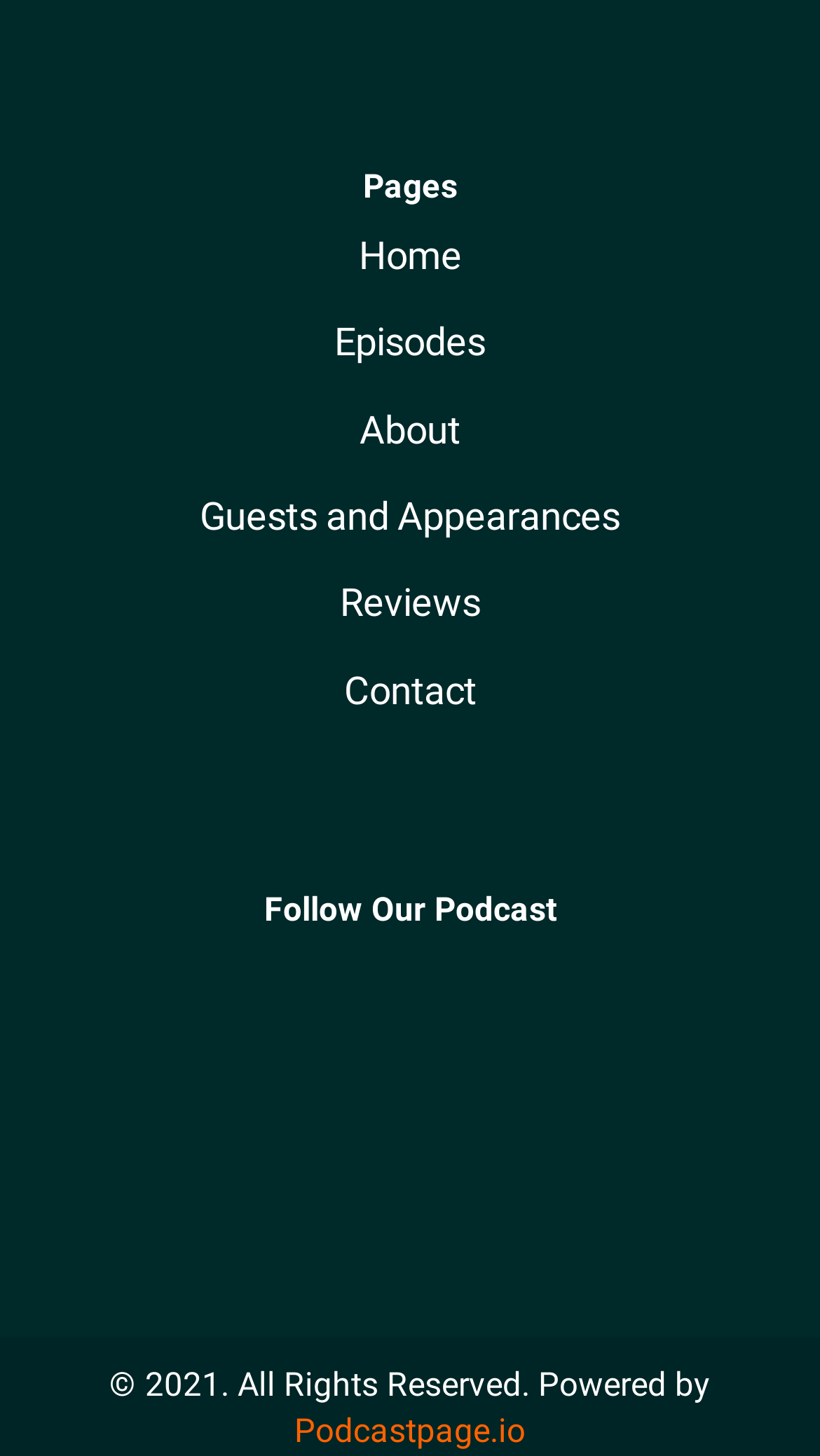What is the last link in the 'Follow Our Podcast' section?
Answer the question with as much detail as you can, using the image as a reference.

I looked at the 'Follow Our Podcast' section and found that the last link is 'Podchaser', which is linked to 'https://www.podchaser.com/'.